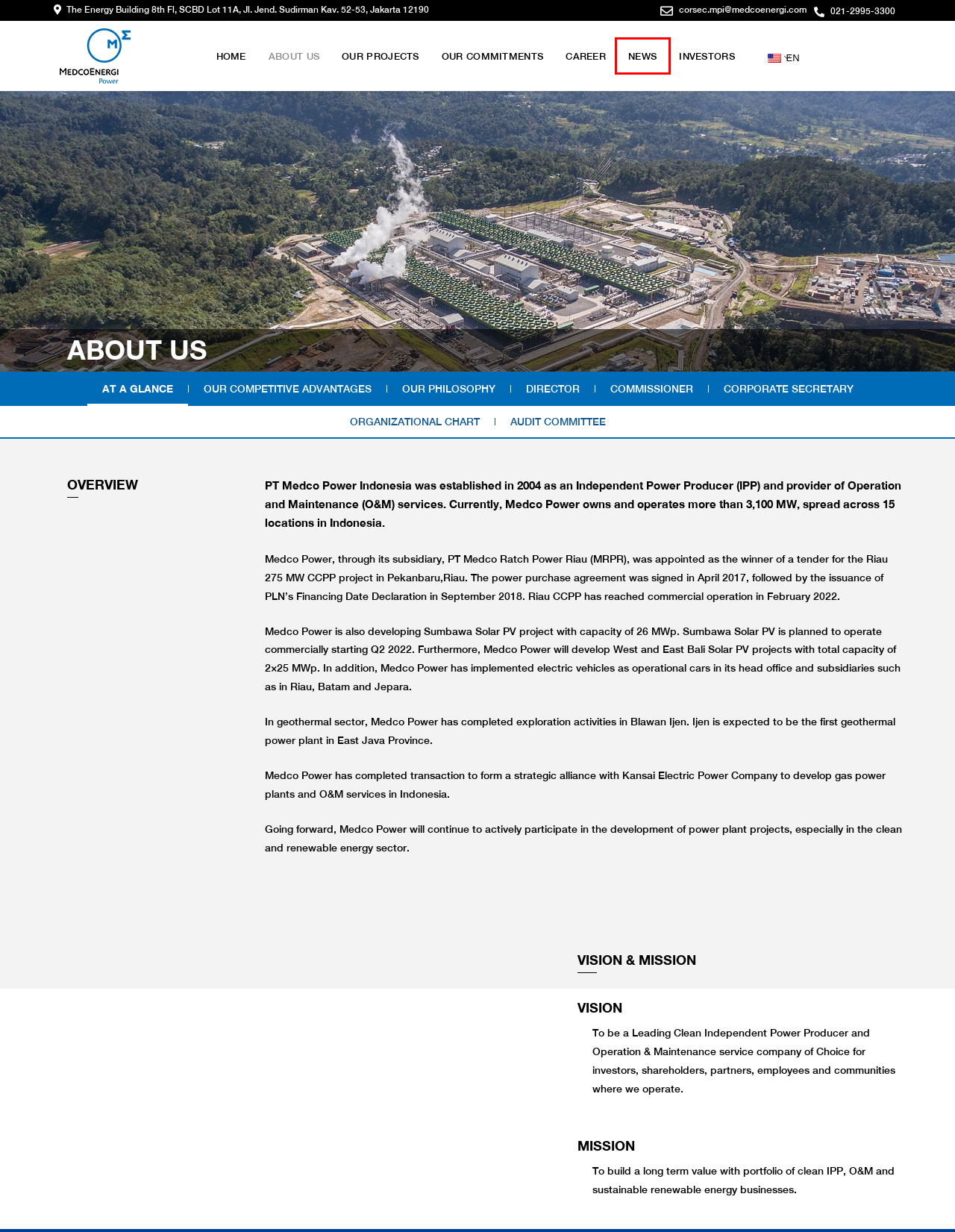A screenshot of a webpage is given, marked with a red bounding box around a UI element. Please select the most appropriate webpage description that fits the new page after clicking the highlighted element. Here are the candidates:
A. Audit Committee - Medco Power Indonesia
B. About Us - COMMISSIONER - Medco Power Indonesia
C. Operating Assets - Medco Power Indonesia
D. Career - Why work at Medco Power - Medco Power Indonesia
E. About Us - ORGANIZATION - Medco Power Indonesia
F. About Us - OUR COMPETITIVE ADVANTAGES - Medco Power Indonesia
G. News - Medco Power Indonesia
H. About Us - CORPORATE SECRETARY - Medco Power Indonesia

G